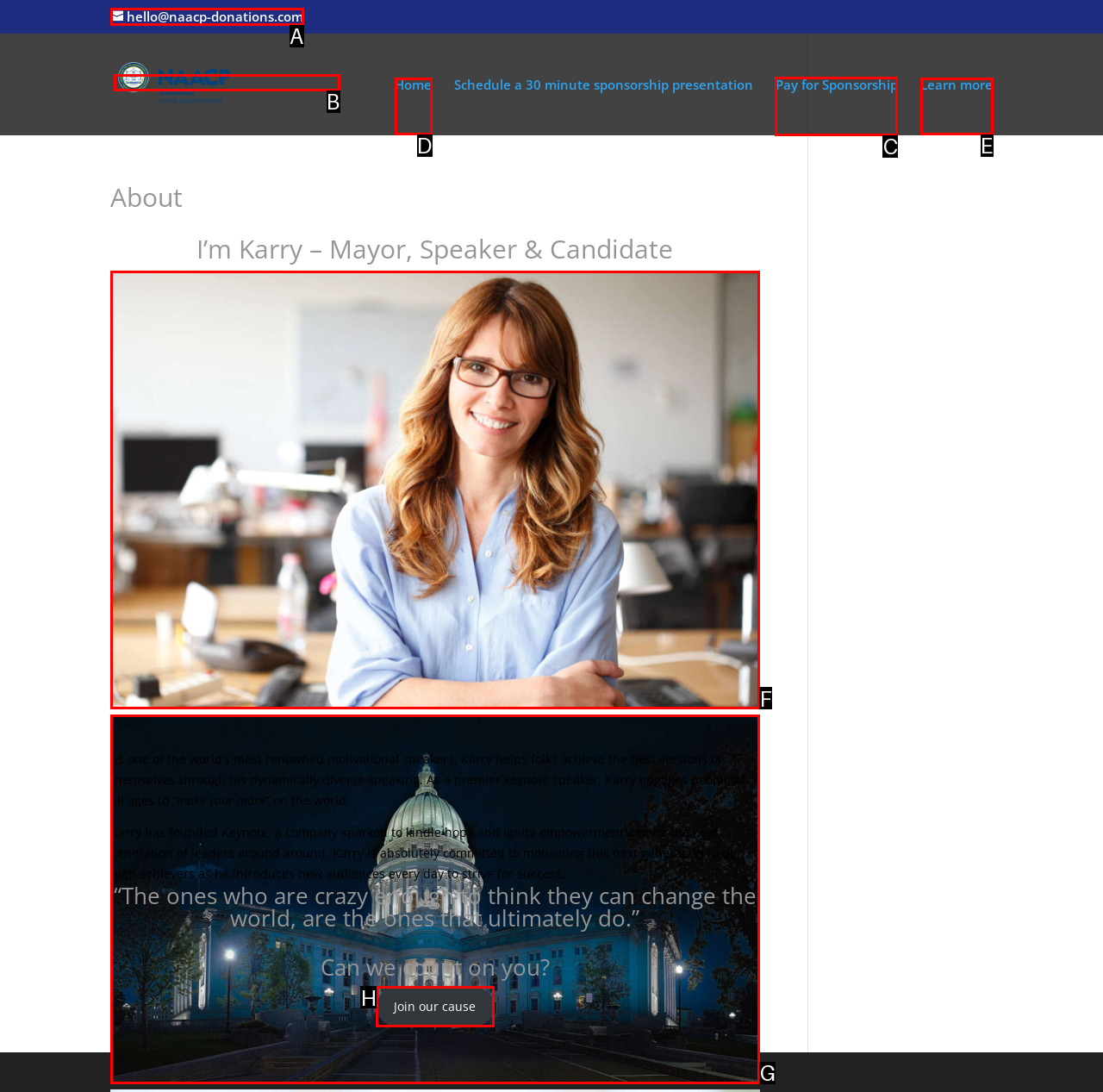Select the correct option from the given choices to perform this task: Pay for Sponsorship. Provide the letter of that option.

C